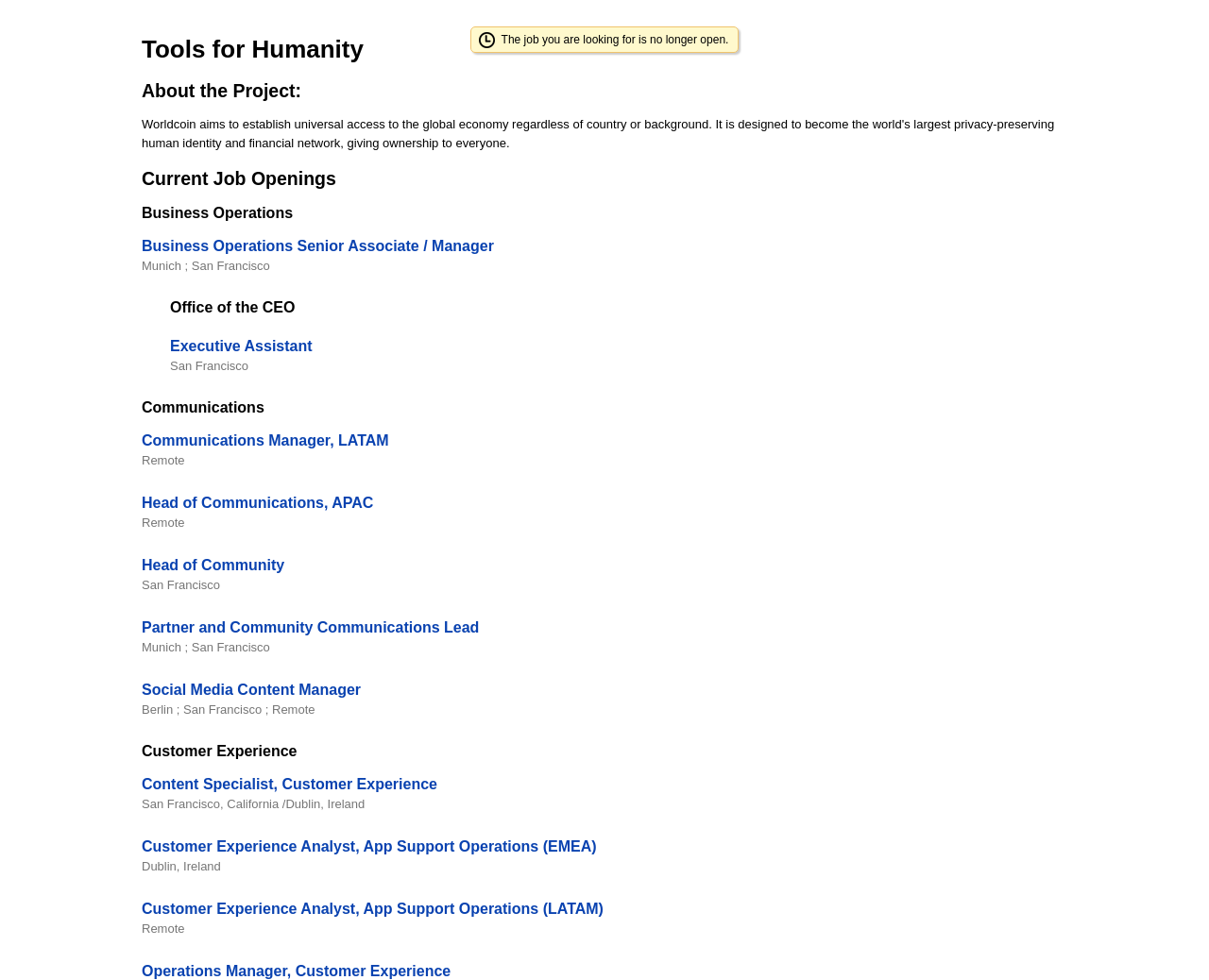Find the bounding box coordinates for the element that must be clicked to complete the instruction: "View Business Operations Senior Associate / Manager job". The coordinates should be four float numbers between 0 and 1, indicated as [left, top, right, bottom].

[0.117, 0.243, 0.408, 0.259]